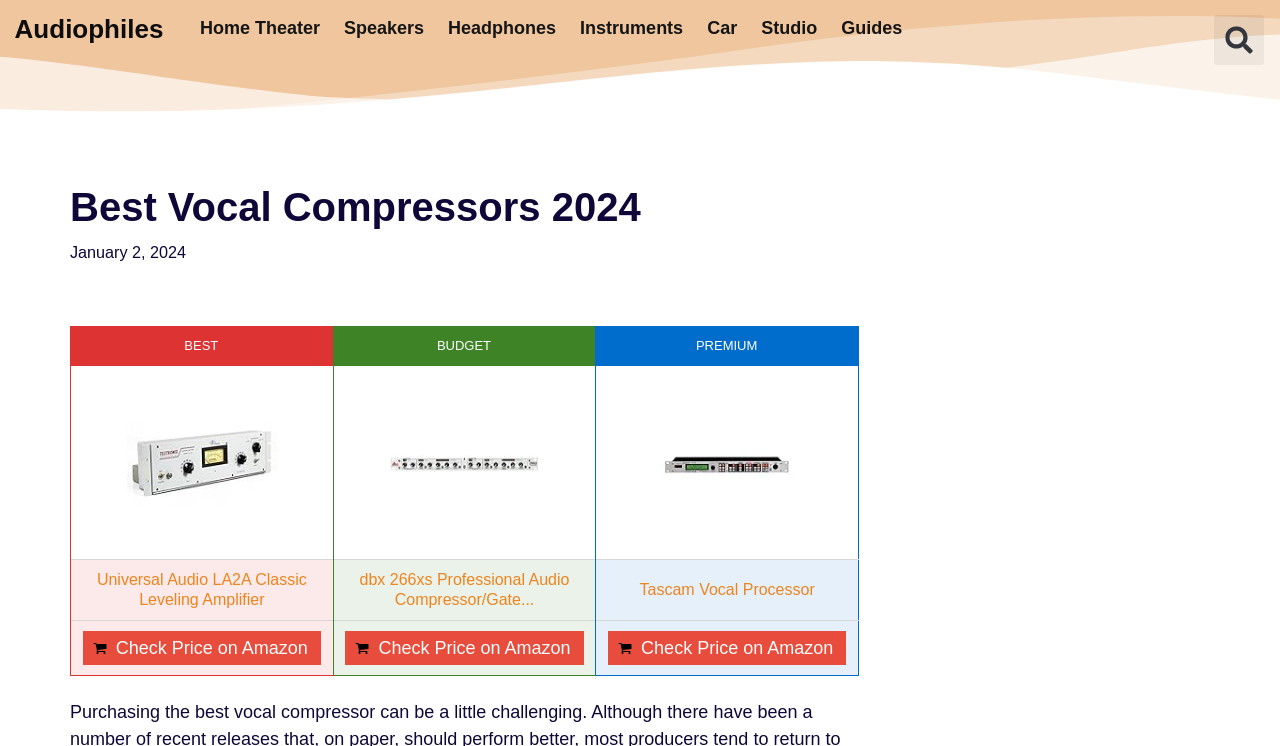What is the category of the 'Universal Audio LA2A Classic Leveling Amplifier'?
Answer the question with a thorough and detailed explanation.

Based on the webpage, the 'Universal Audio LA2A Classic Leveling Amplifier' is categorized as 'BEST' because it is listed under the 'BEST' column in the table comparing different vocal compressors.